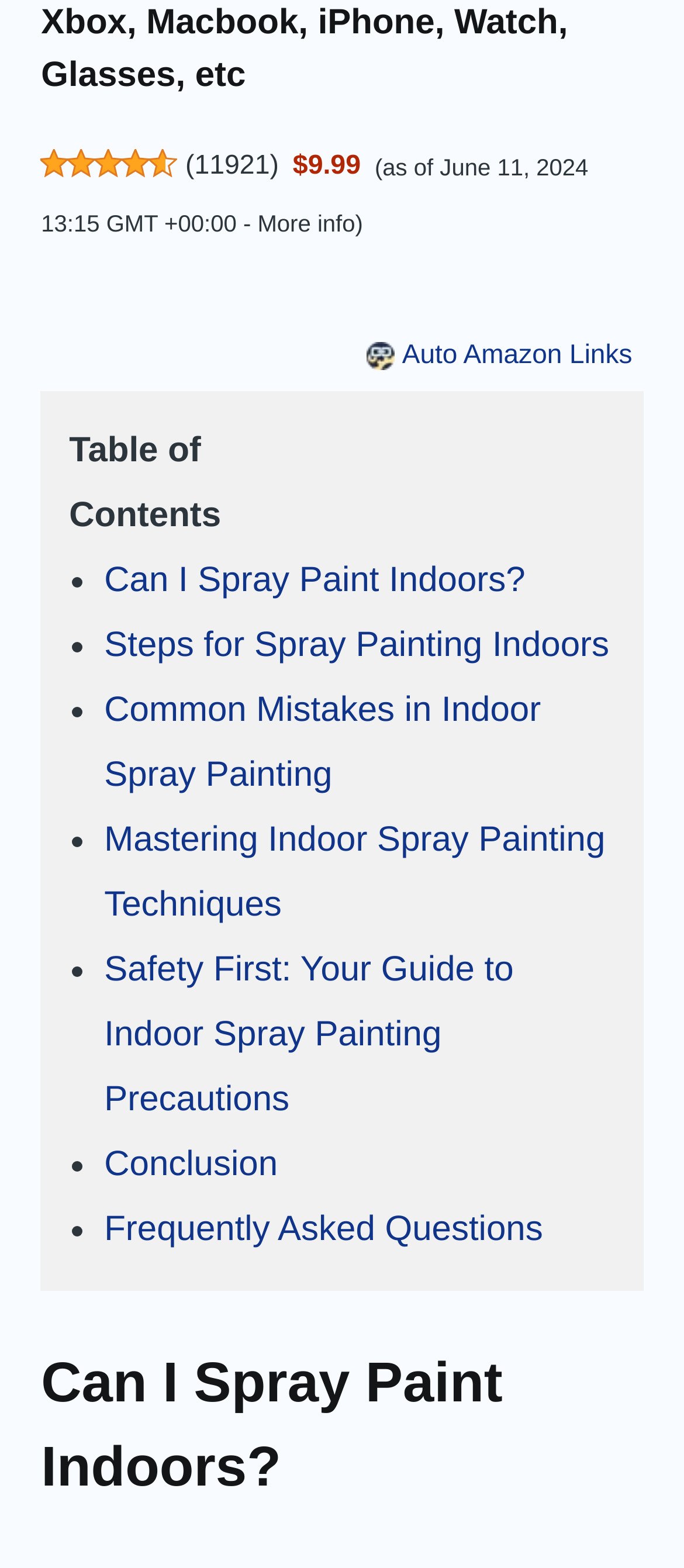Show the bounding box coordinates of the region that should be clicked to follow the instruction: "Go to the conclusion."

[0.152, 0.731, 0.406, 0.756]